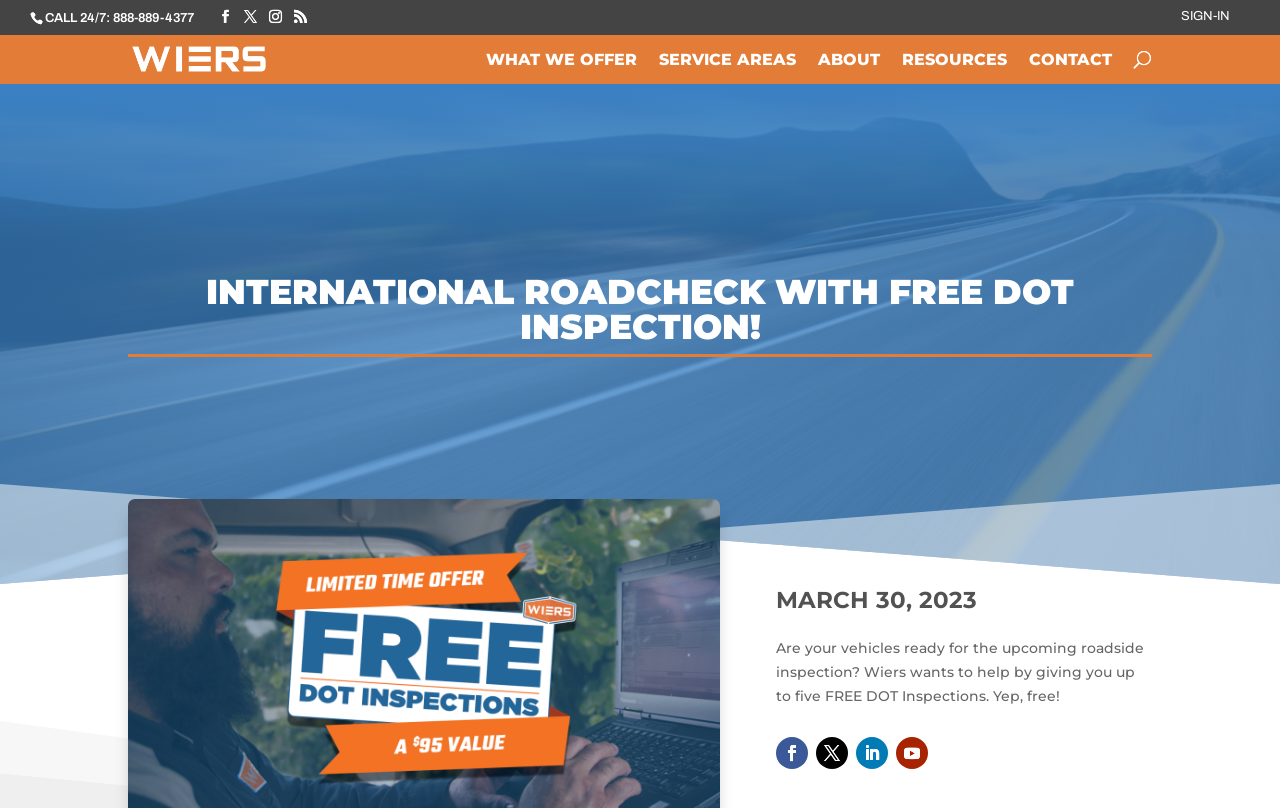Locate the bounding box coordinates of the region to be clicked to comply with the following instruction: "Sign in". The coordinates must be four float numbers between 0 and 1, in the form [left, top, right, bottom].

[0.923, 0.012, 0.977, 0.04]